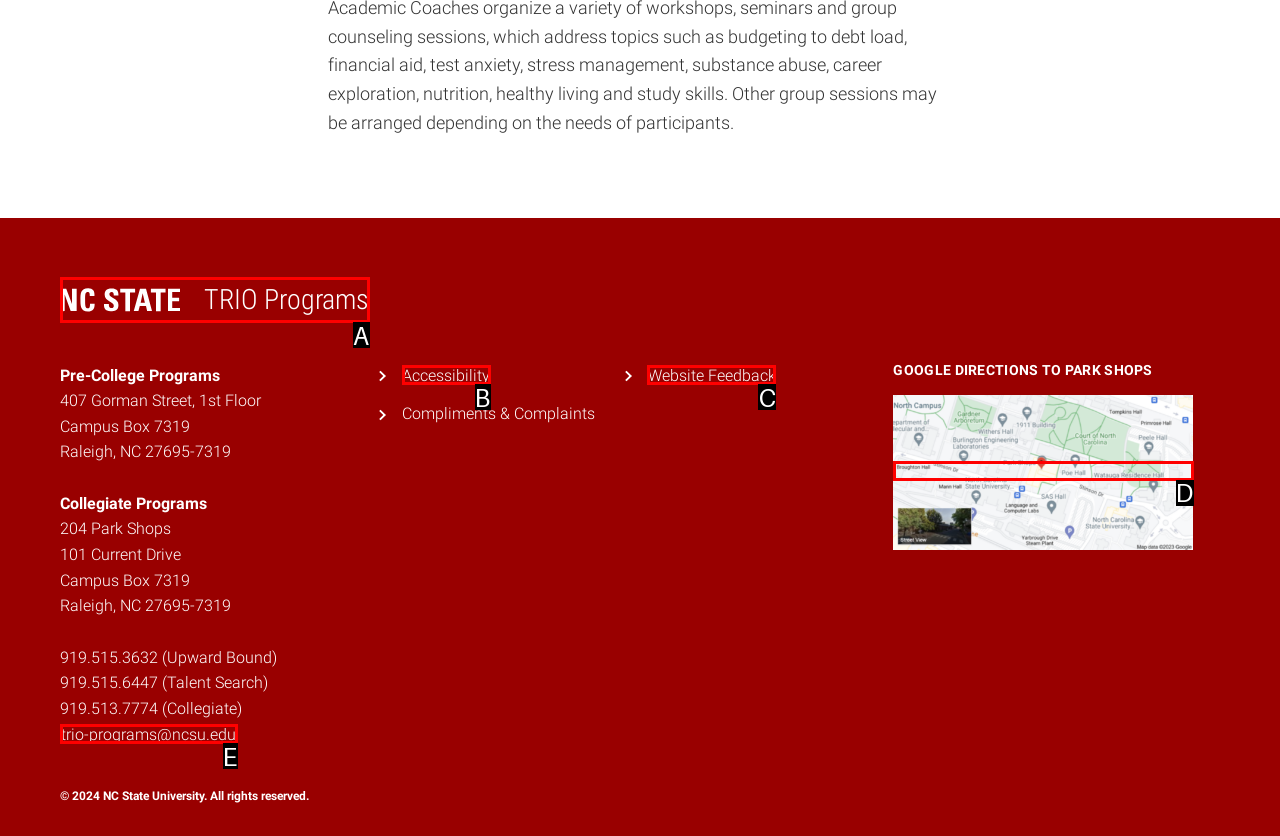Based on the given description: trio-programs@ncsu.edu, identify the correct option and provide the corresponding letter from the given choices directly.

E